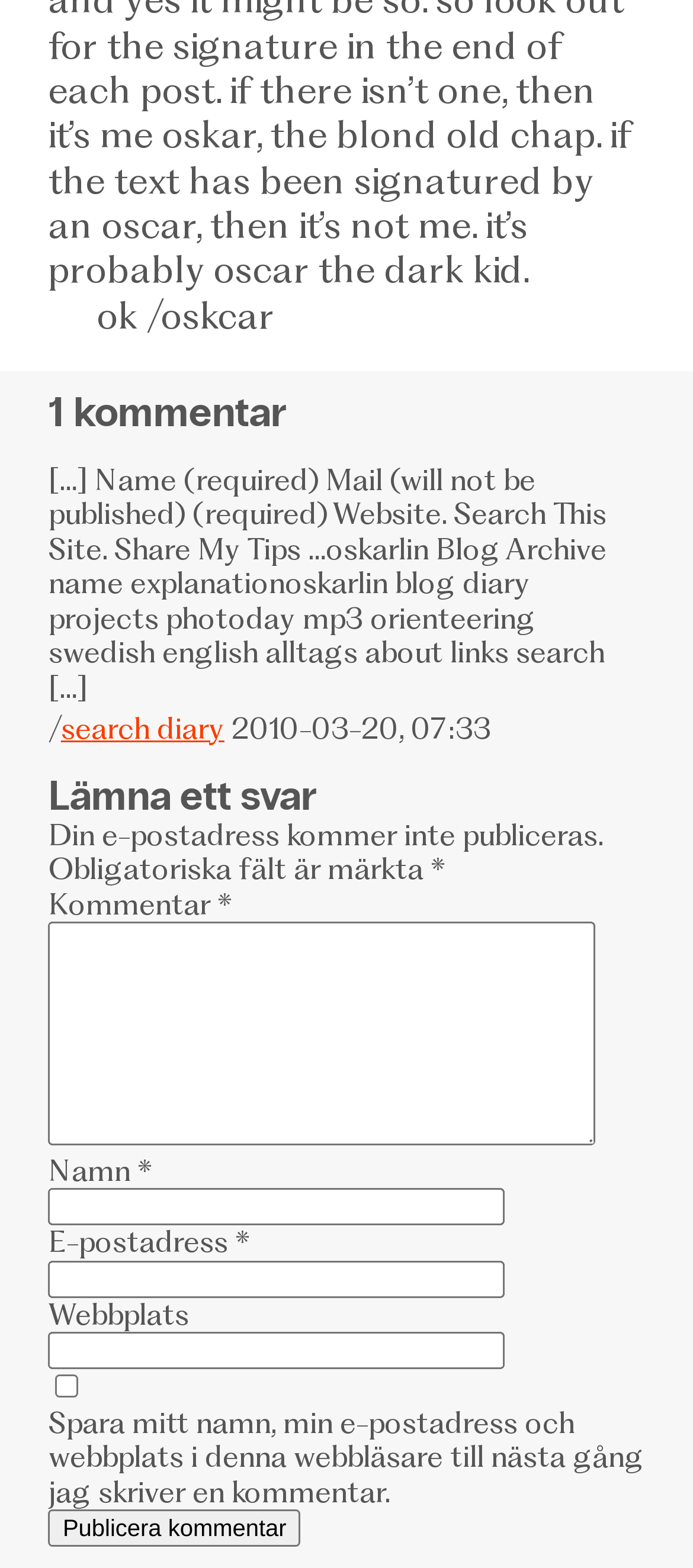Using the provided element description, identify the bounding box coordinates as (top-left x, top-left y, bottom-right x, bottom-right y). Ensure all values are between 0 and 1. Description: parent_node: E-postadress * aria-describedby="email-notes" name="email"

[0.07, 0.804, 0.729, 0.828]